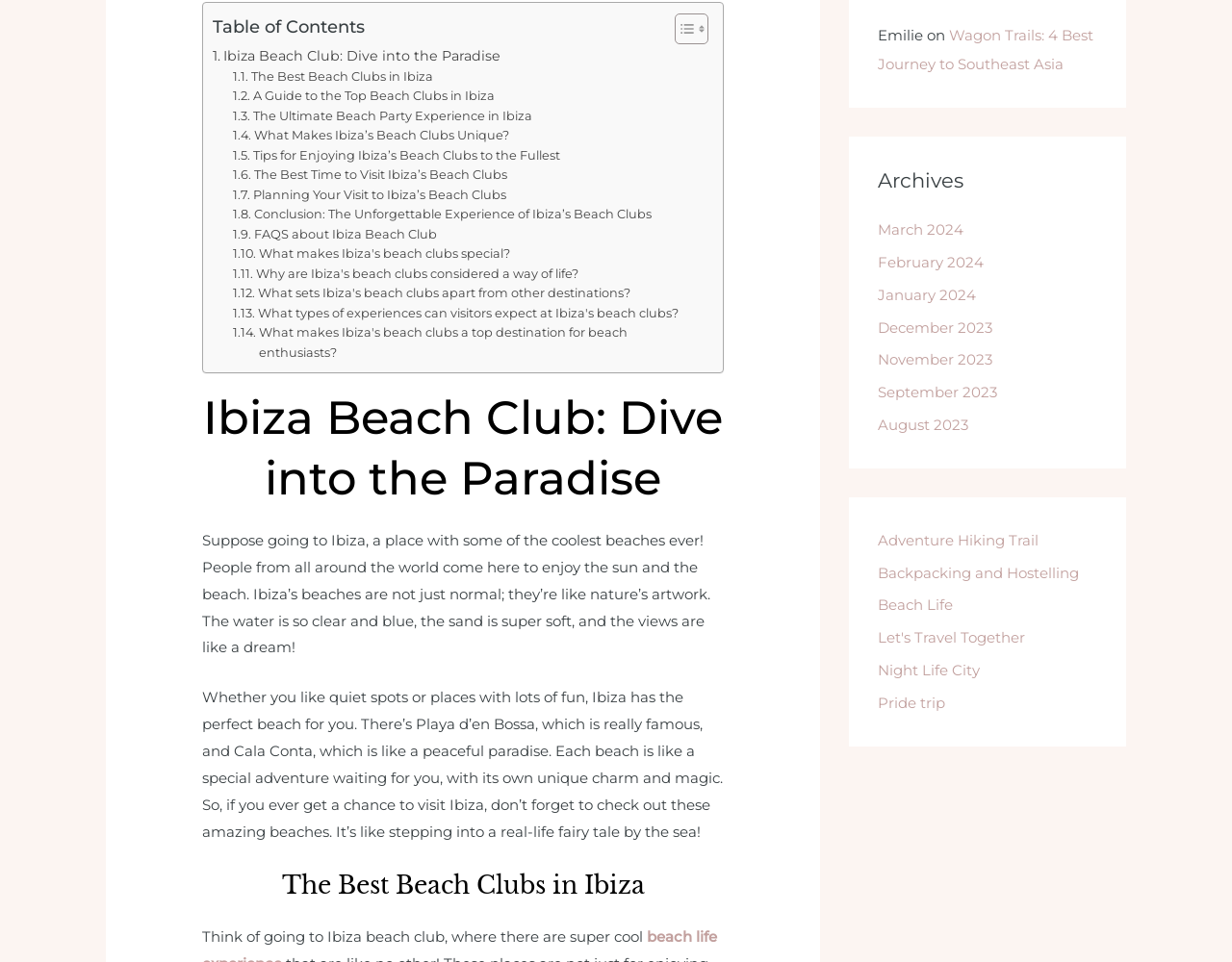Bounding box coordinates are given in the format (top-left x, top-left y, bottom-right x, bottom-right y). All values should be floating point numbers between 0 and 1. Provide the bounding box coordinate for the UI element described as: Toggle

[0.536, 0.013, 0.571, 0.047]